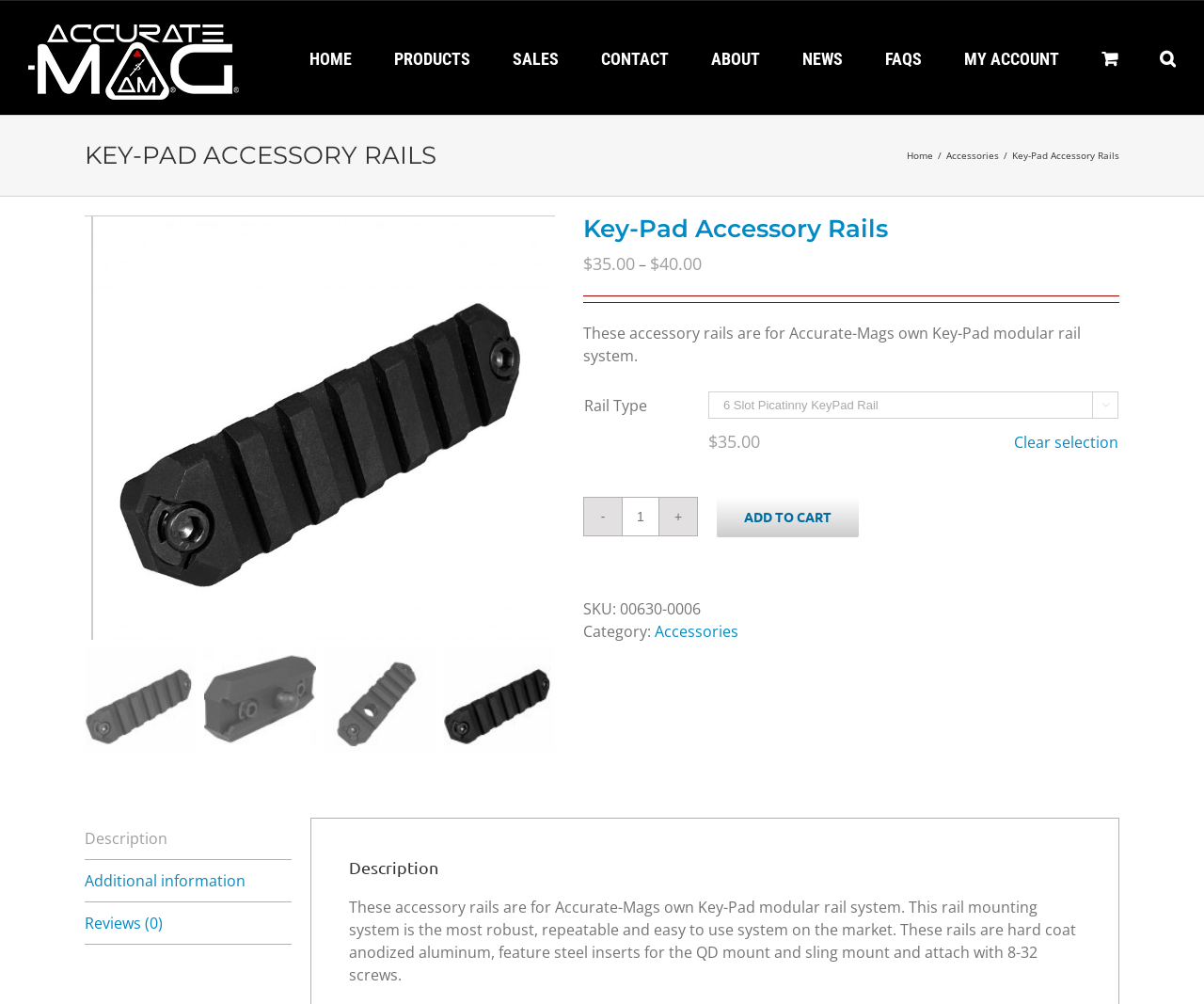Identify the bounding box for the UI element described as: "parent_node: Mandatory field name="Last_Name"". Ensure the coordinates are four float numbers between 0 and 1, formatted as [left, top, right, bottom].

None